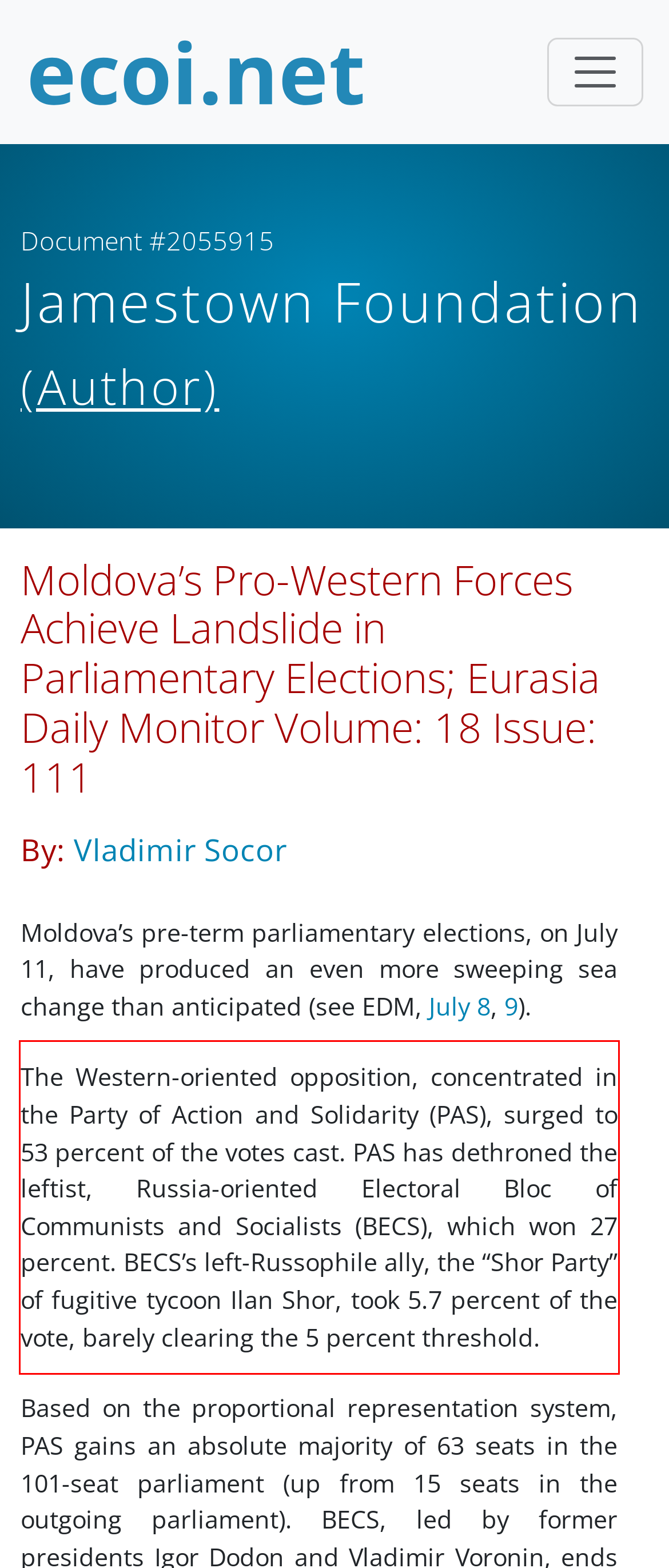Analyze the screenshot of a webpage where a red rectangle is bounding a UI element. Extract and generate the text content within this red bounding box.

The Western-oriented opposition, concentrated in the Party of Action and Solidarity (PAS), surged to 53 percent of the votes cast. PAS has dethroned the leftist, Russia-oriented Electoral Bloc of Communists and Socialists (BECS), which won 27 percent. BECS’s left-Russophile ally, the “Shor Party” of fugitive tycoon Ilan Shor, took 5.7 percent of the vote, barely clearing the 5 percent threshold.